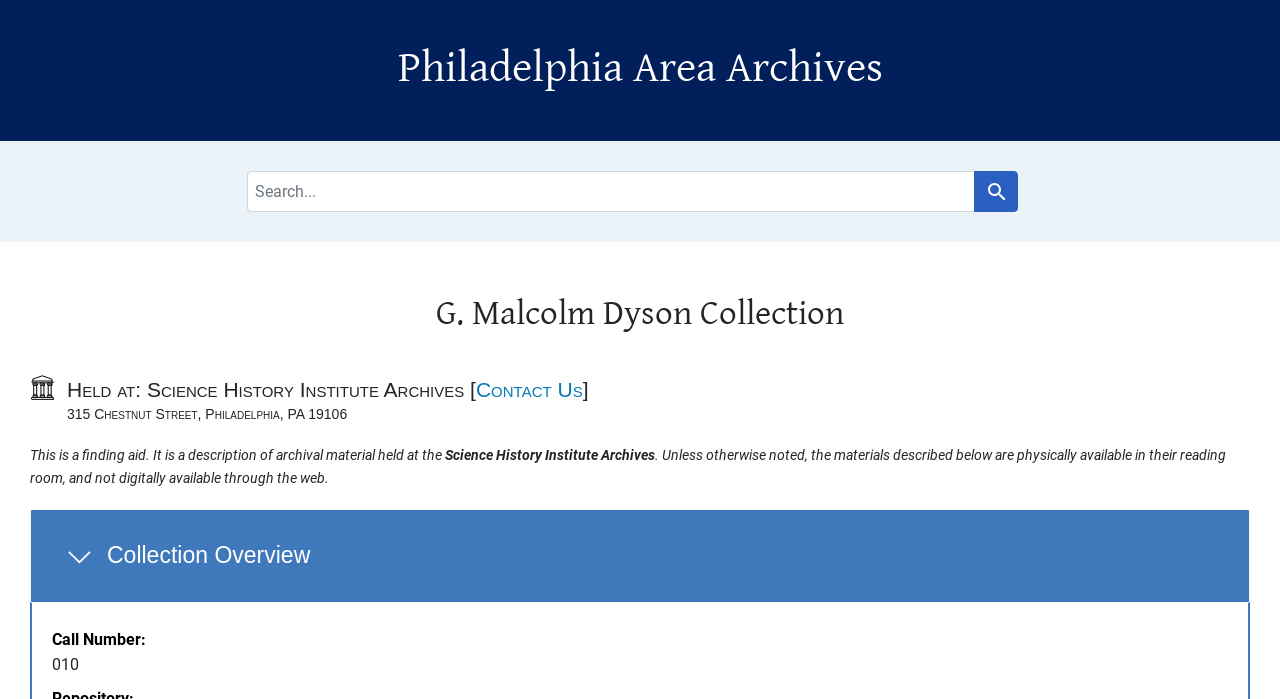Where is the Science History Institute Archives located?
Answer briefly with a single word or phrase based on the image.

315 Chestnut Street, Philadelphia, PA 19106